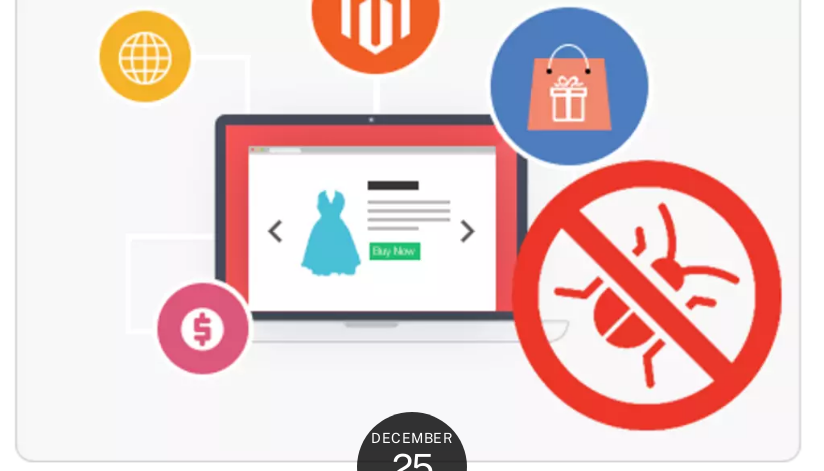What is the logo representing the e-commerce platform?
Give a single word or phrase as your answer by examining the image.

Magento